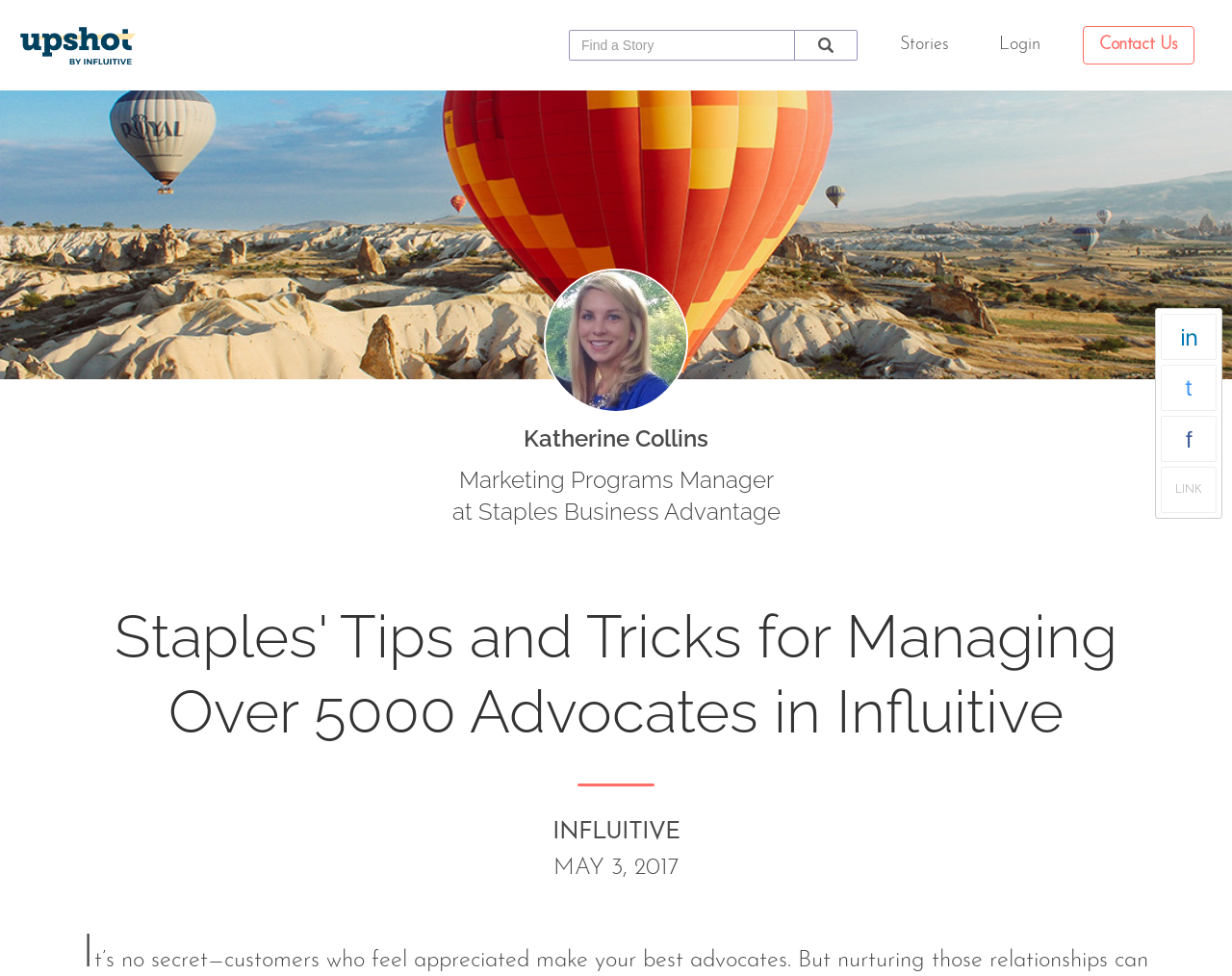Locate the bounding box of the user interface element based on this description: "link".

[0.942, 0.478, 0.988, 0.526]